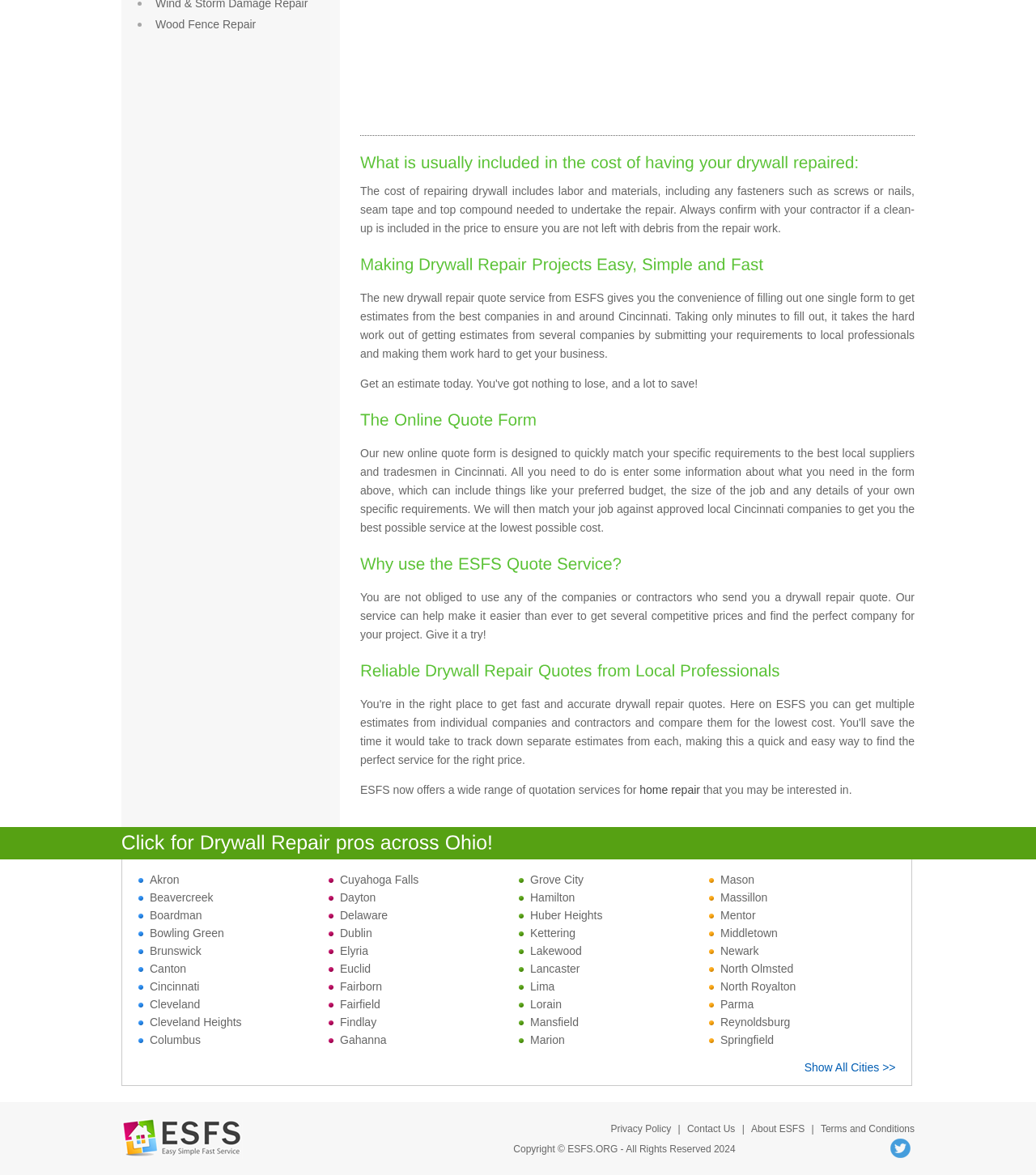Determine the bounding box coordinates in the format (top-left x, top-left y, bottom-right x, bottom-right y). Ensure all values are floating point numbers between 0 and 1. Identify the bounding box of the UI element described by: Cleveland Heights

[0.134, 0.864, 0.233, 0.875]